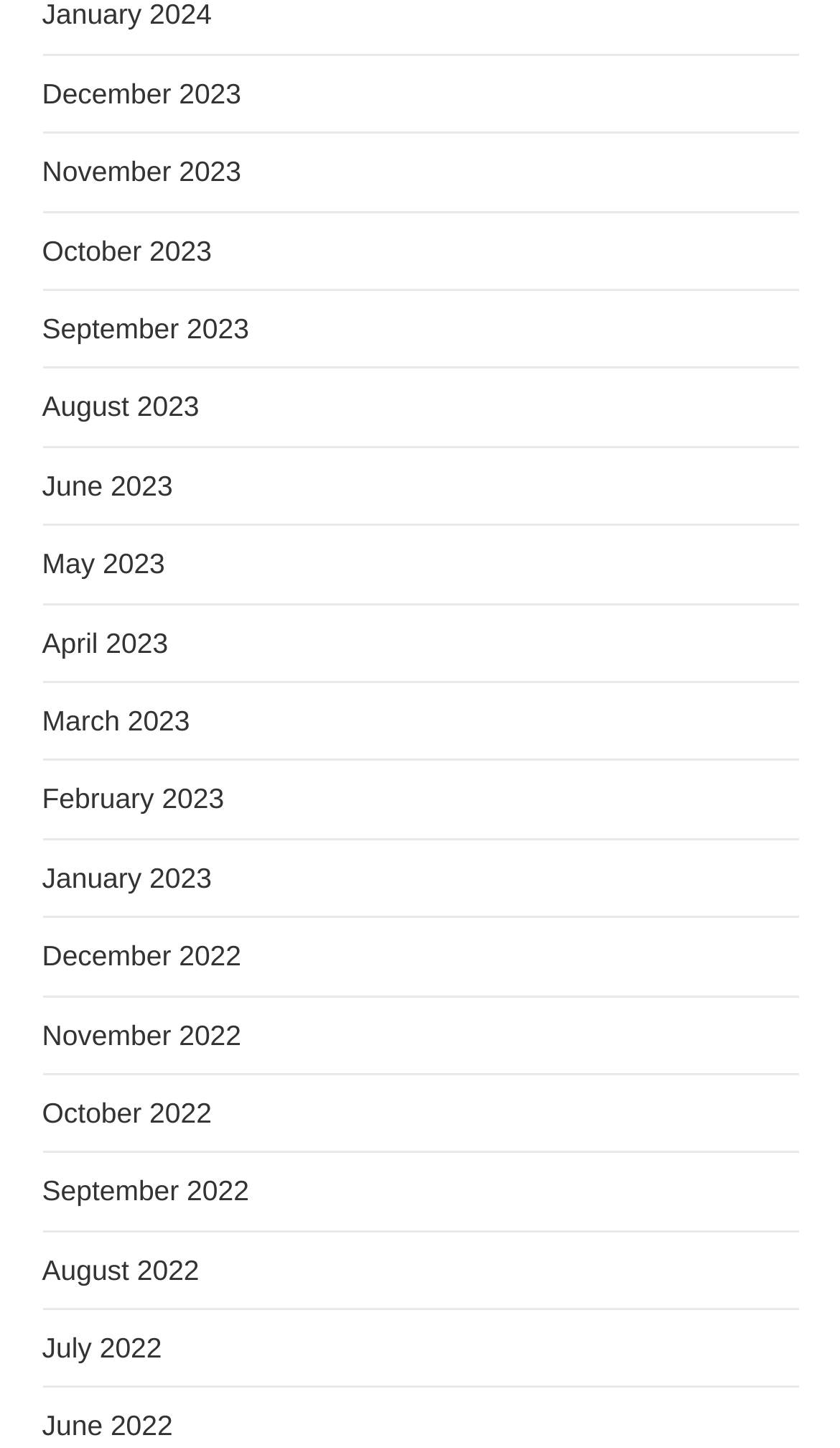What is the position of the link 'June 2023'?
Answer the question based on the image using a single word or a brief phrase.

Above 'May 2023'